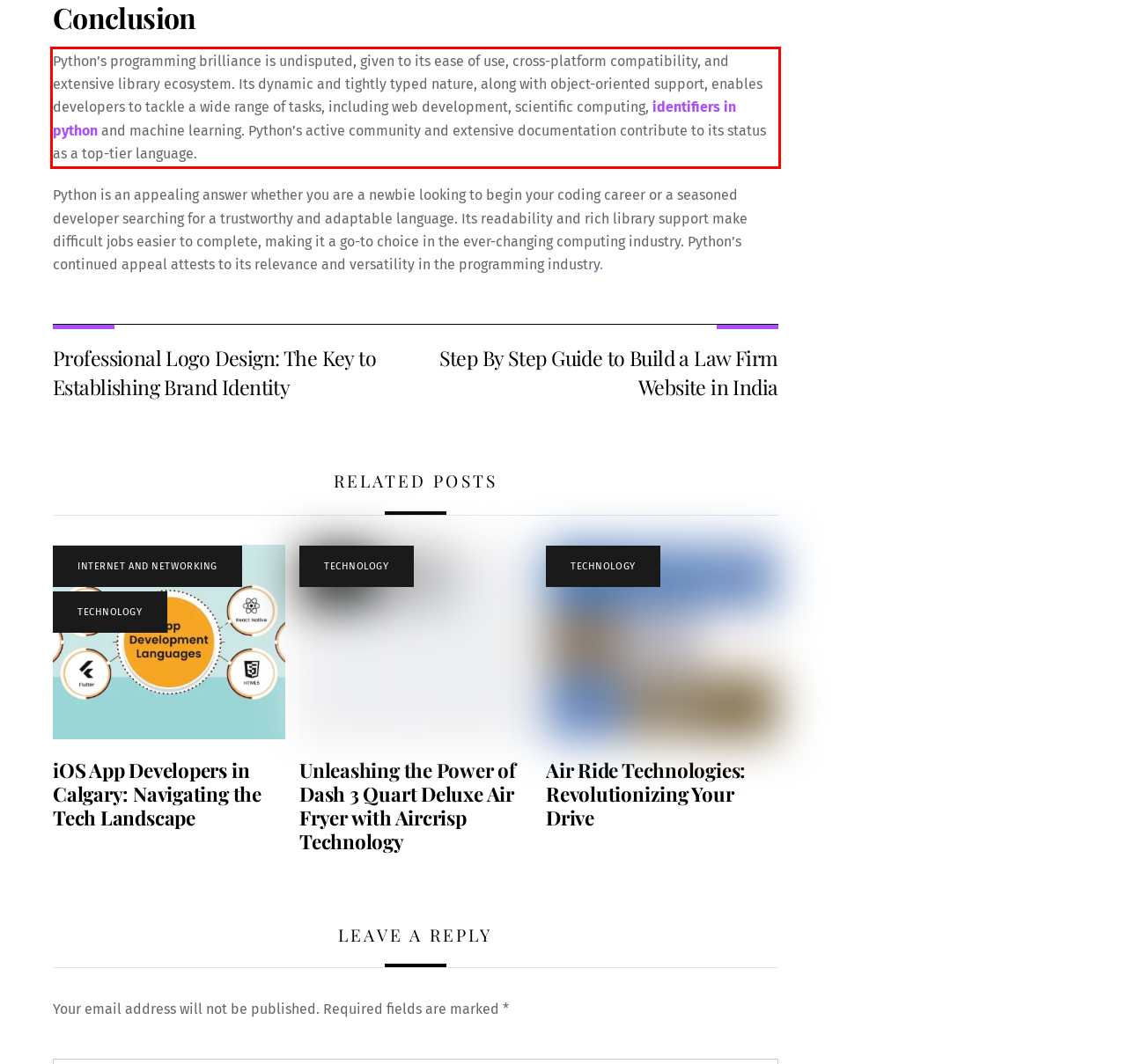Locate the red bounding box in the provided webpage screenshot and use OCR to determine the text content inside it.

Python’s programming brilliance is undisputed, given to its ease of use, cross-platform compatibility, and extensive library ecosystem. Its dynamic and tightly typed nature, along with object-oriented support, enables developers to tackle a wide range of tasks, including web development, scientific computing, identifiers in python and machine learning. Python’s active community and extensive documentation contribute to its status as a top-tier language.